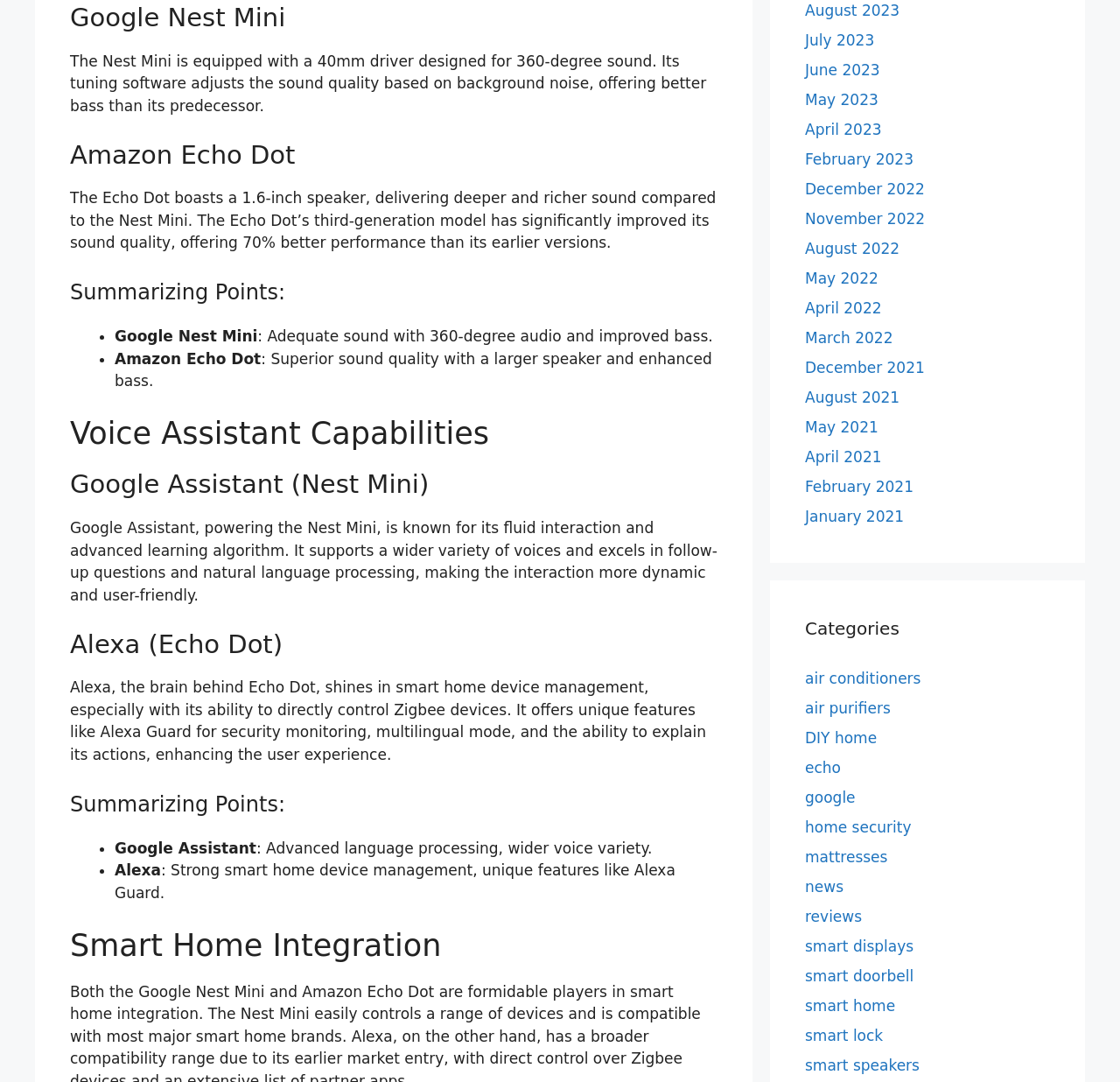Give a concise answer using one word or a phrase to the following question:
How many months are listed as links on the webpage?

15